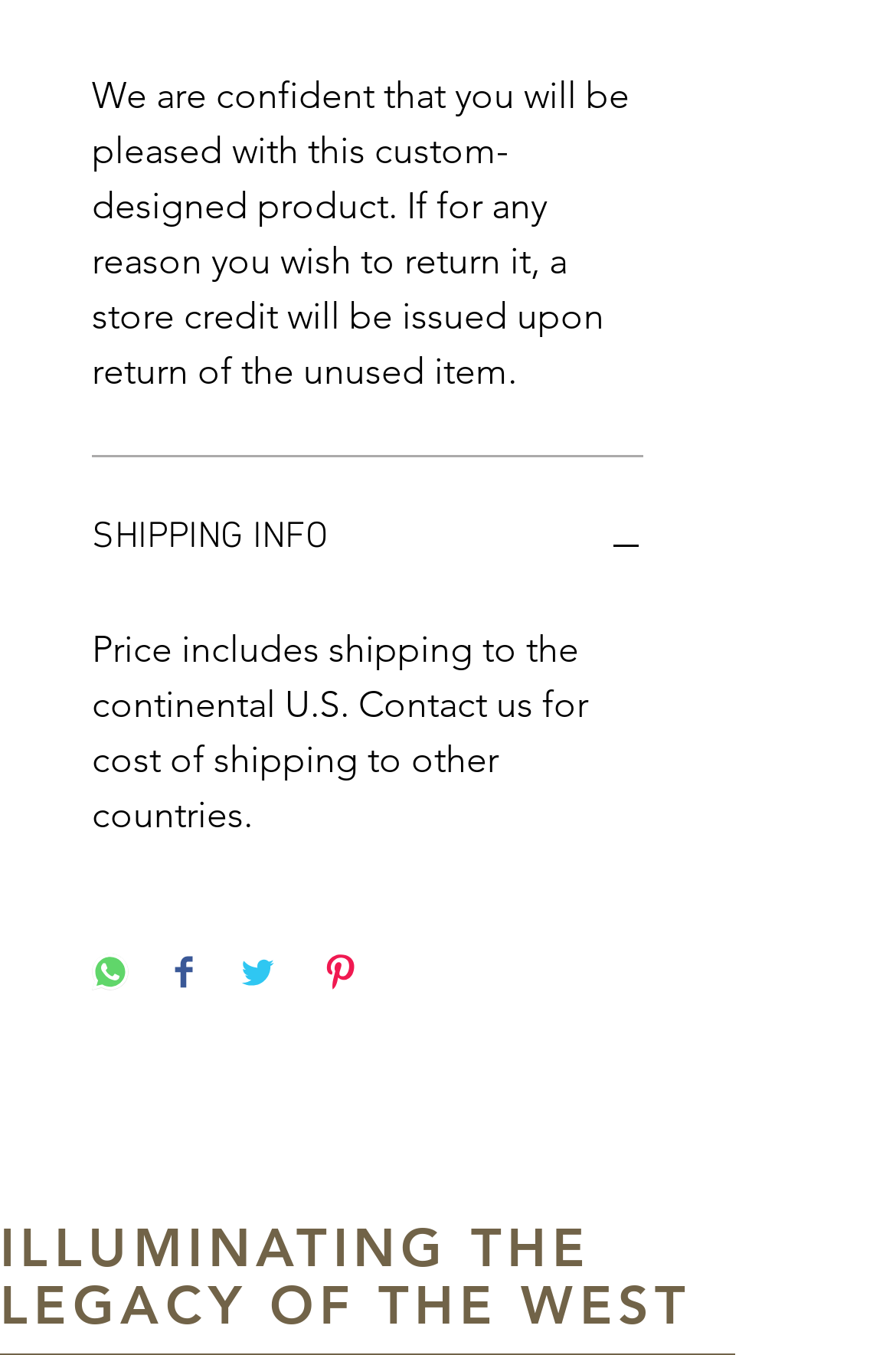Provide the bounding box coordinates in the format (top-left x, top-left y, bottom-right x, bottom-right y). All values are floating point numbers between 0 and 1. Determine the bounding box coordinate of the UI element described as: Jobs

None